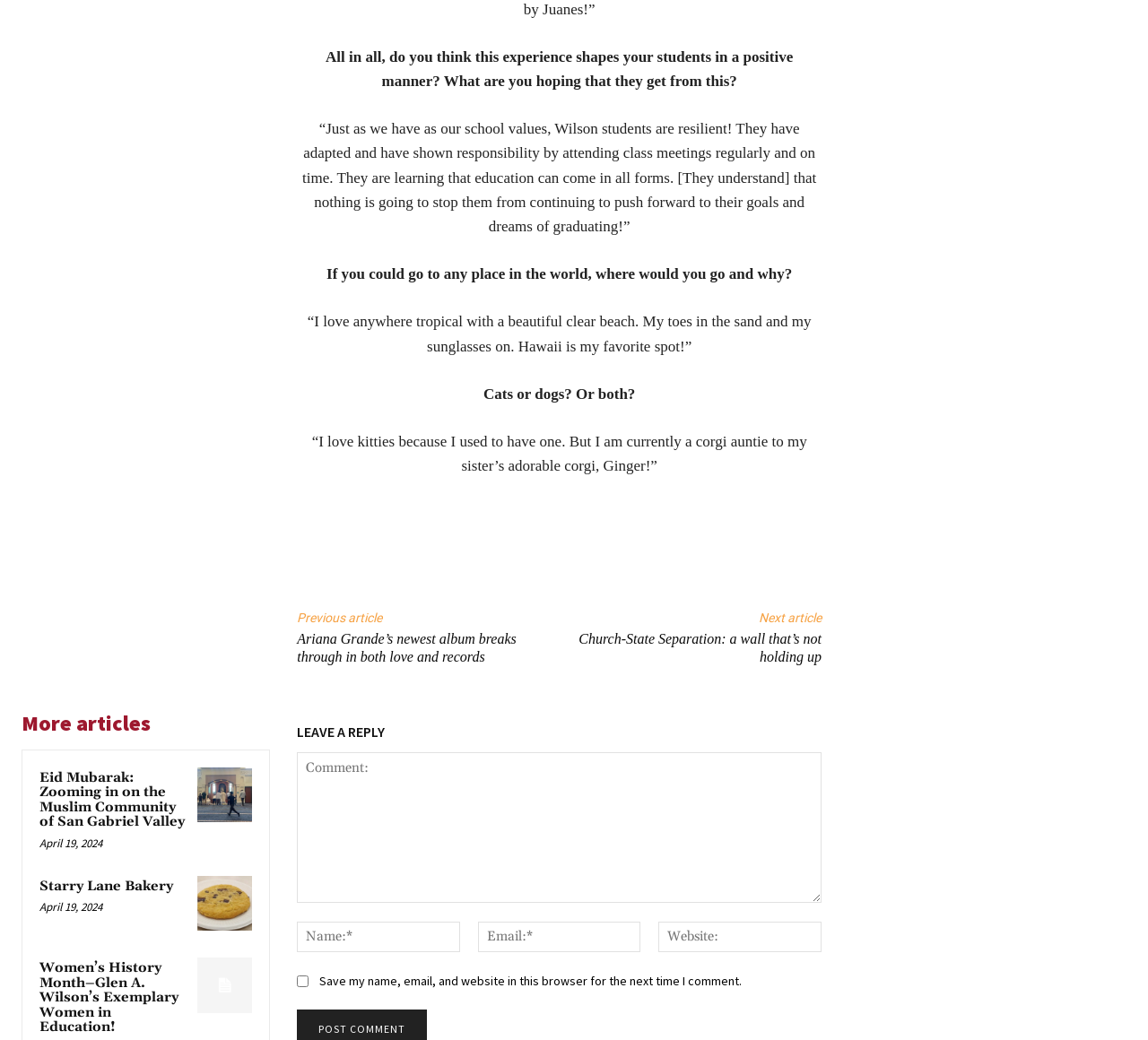What is the purpose of the checkbox in the comment section?
Look at the screenshot and respond with a single word or phrase.

Save comment information